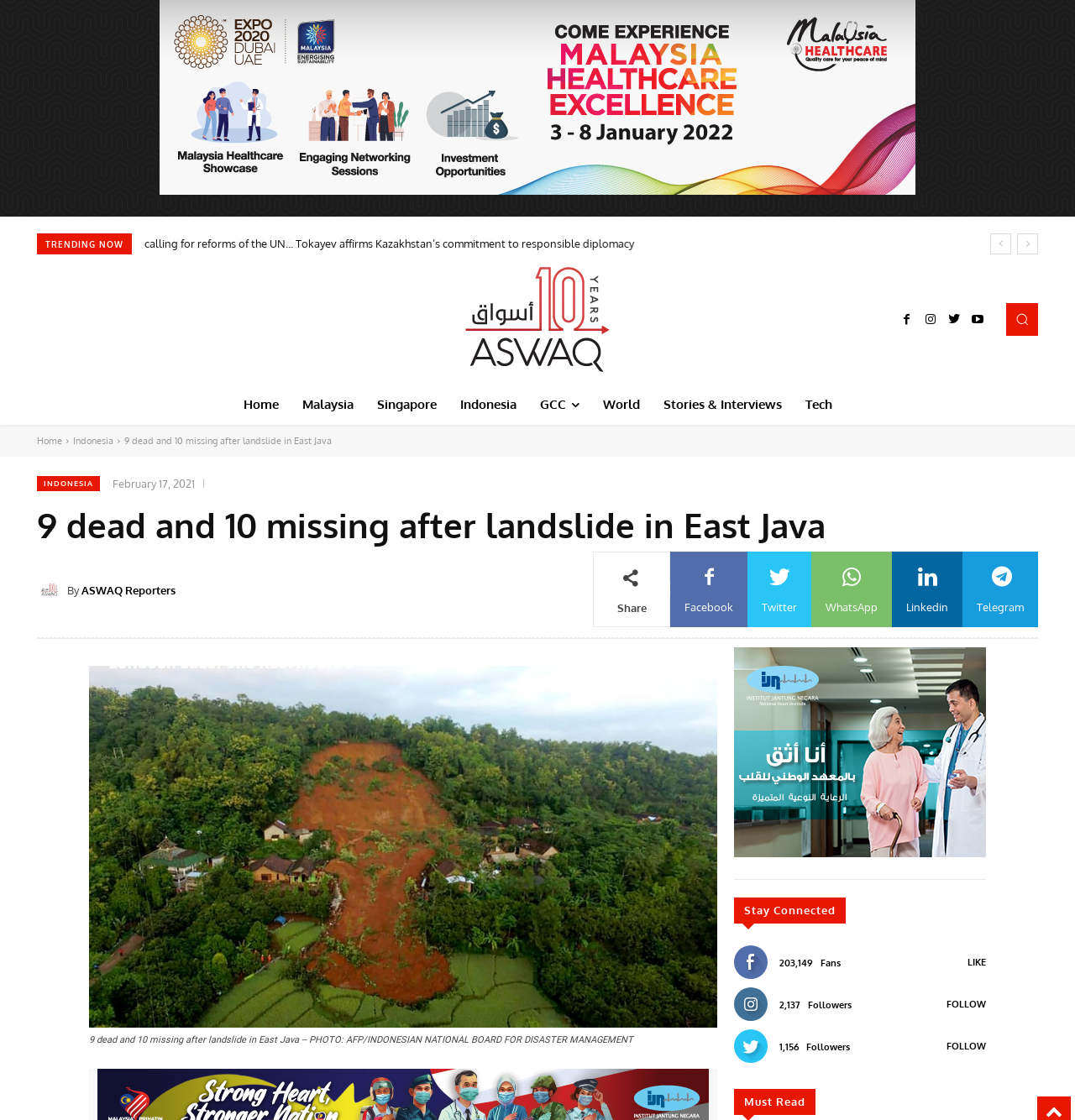Locate the bounding box coordinates of the element you need to click to accomplish the task described by this instruction: "Read the full interview about Kazakh official reveals details of trade relations with China".

[0.119, 0.211, 0.459, 0.223]